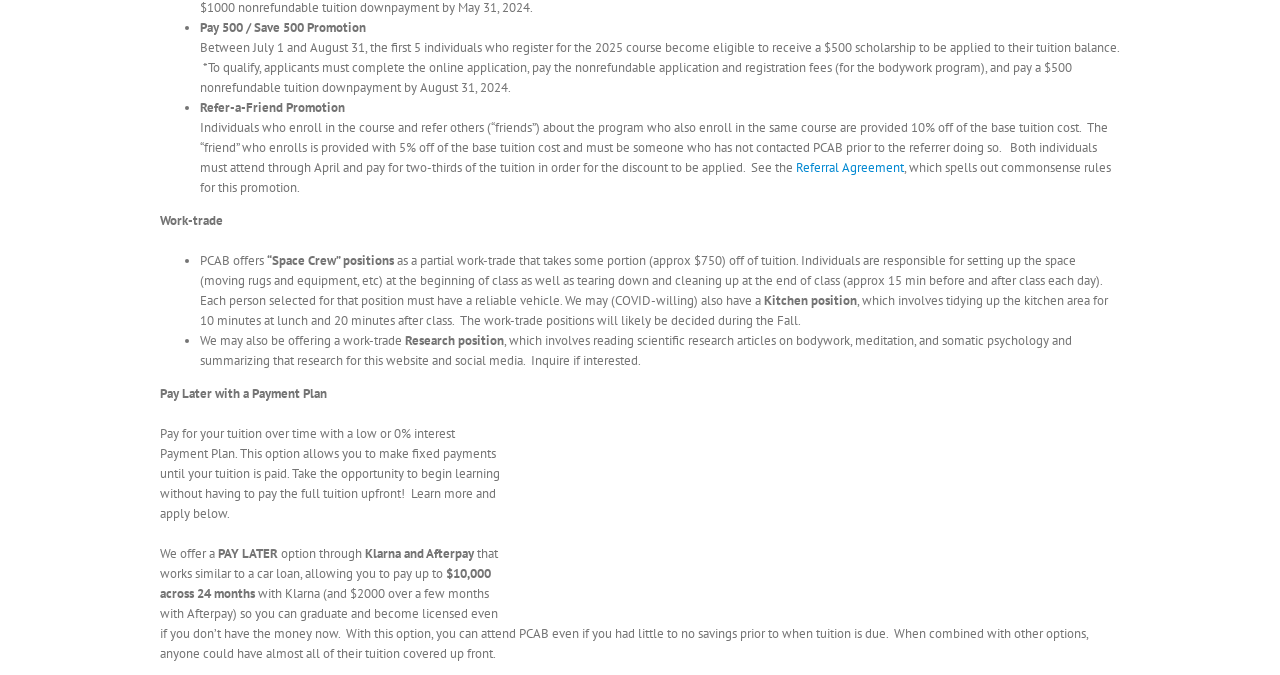Please provide a one-word or phrase answer to the question: 
What is the purpose of the Research position work-trade?

Summarizing research